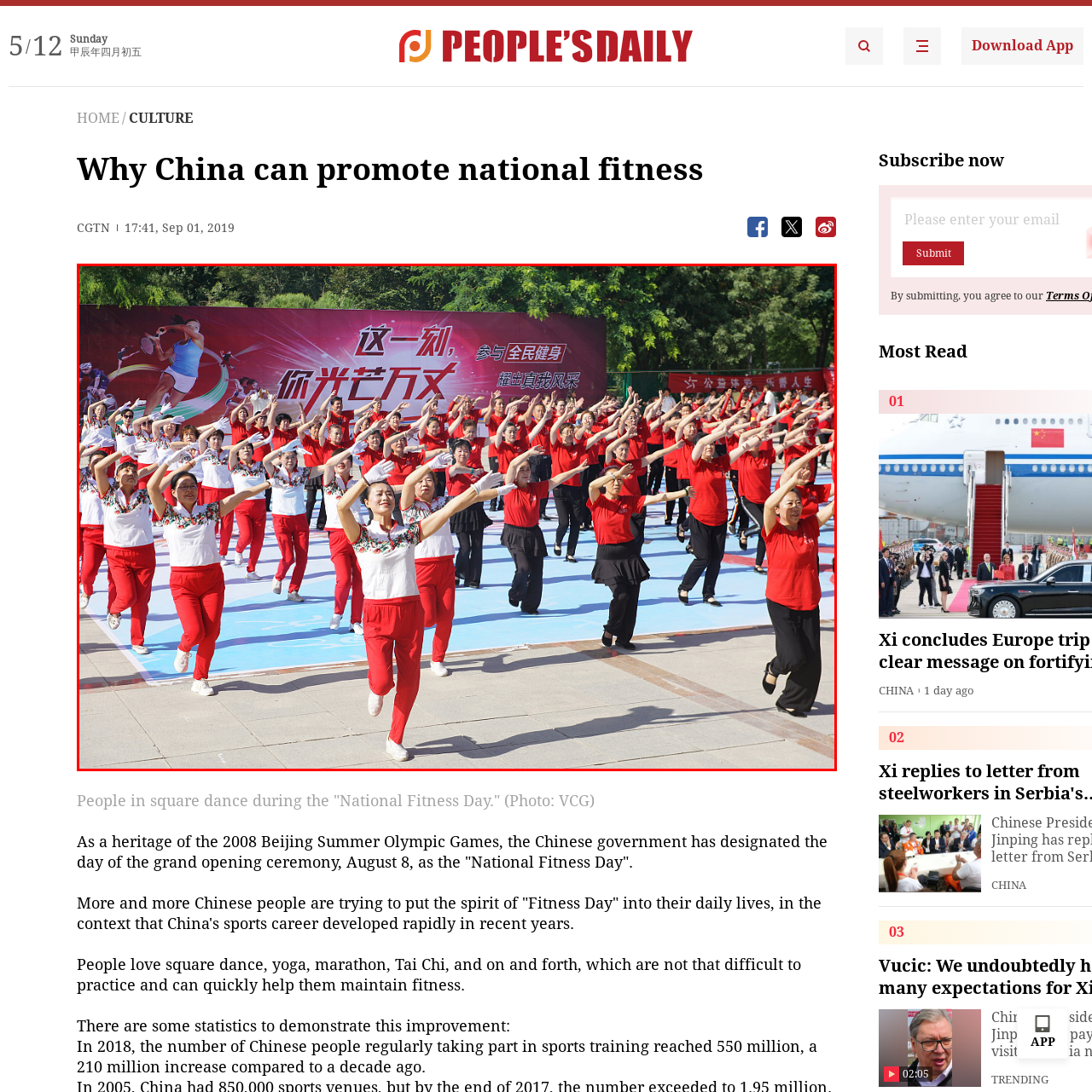Focus on the image enclosed by the red outline and give a short answer: What is the significance of the lush greenery in the background?

Symbolizing community spirit